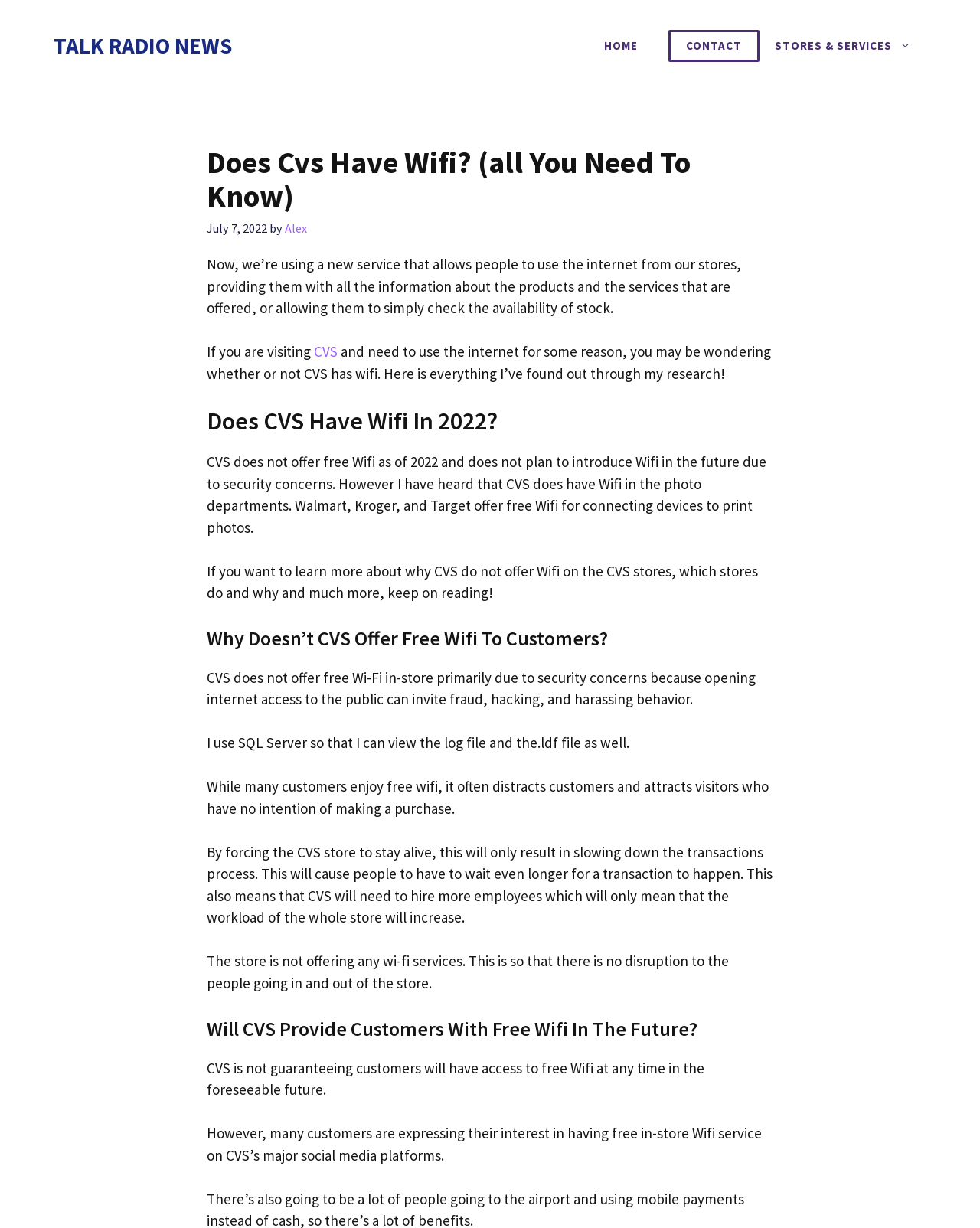Identify the bounding box coordinates for the UI element that matches this description: "Talk Radio News".

[0.055, 0.025, 0.237, 0.048]